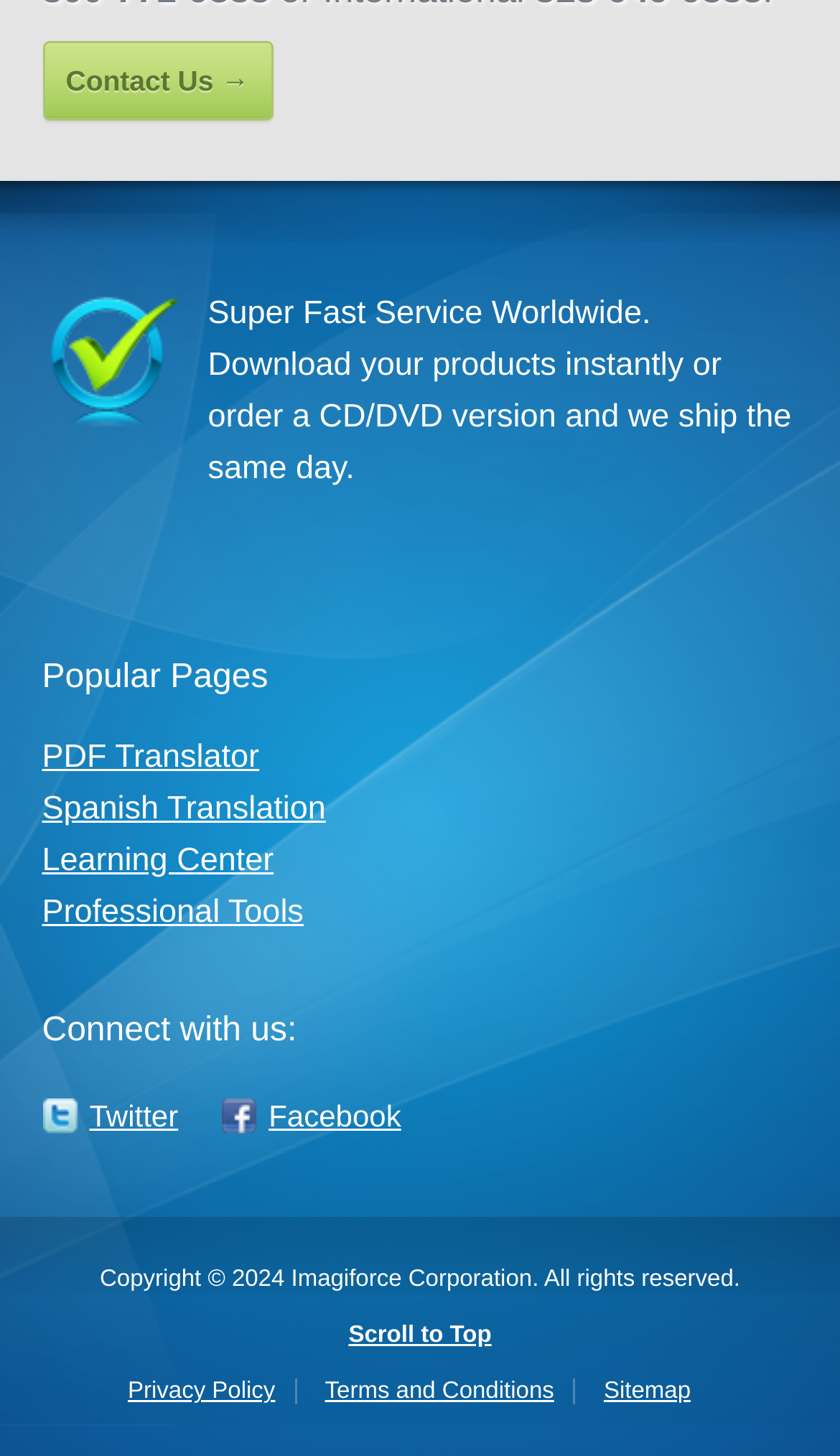Bounding box coordinates are to be given in the format (top-left x, top-left y, bottom-right x, bottom-right y). All values must be floating point numbers between 0 and 1. Provide the bounding box coordinate for the UI element described as: Scroll to Top

[0.05, 0.901, 0.95, 0.935]